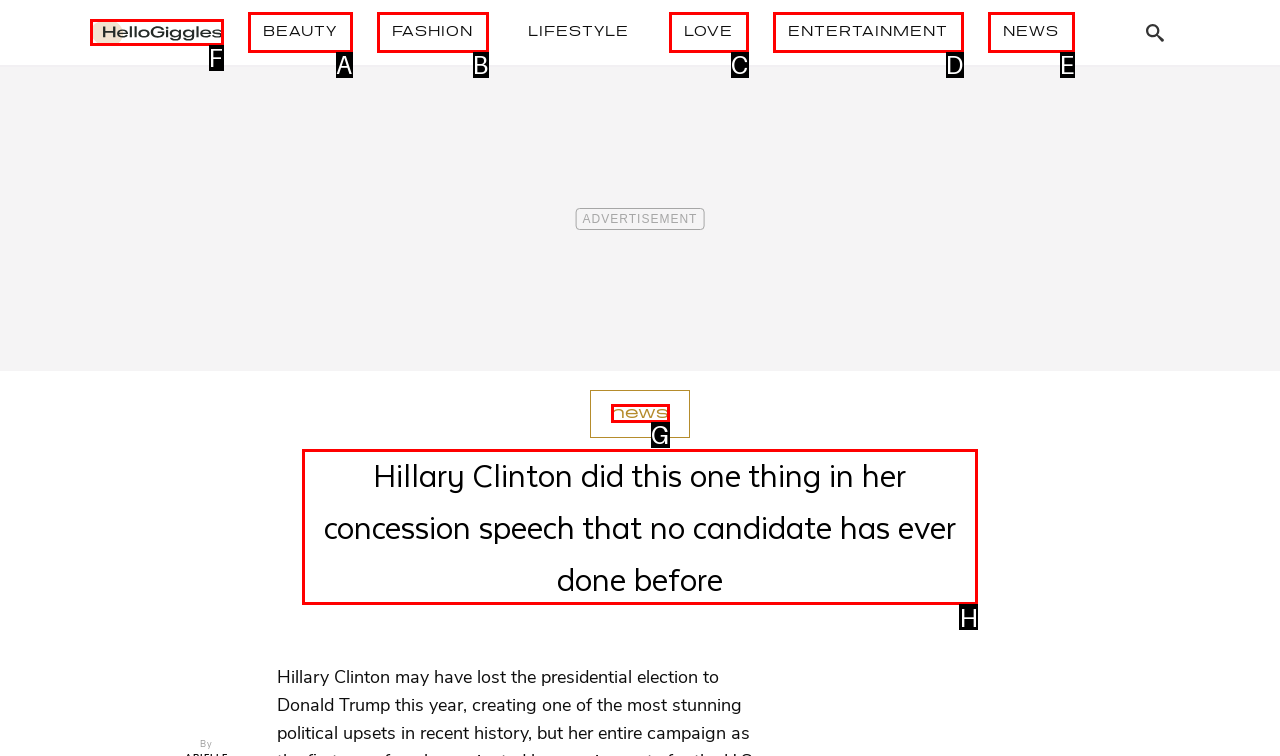Select the proper HTML element to perform the given task: Read the article about Hillary Clinton's concession speech Answer with the corresponding letter from the provided choices.

H